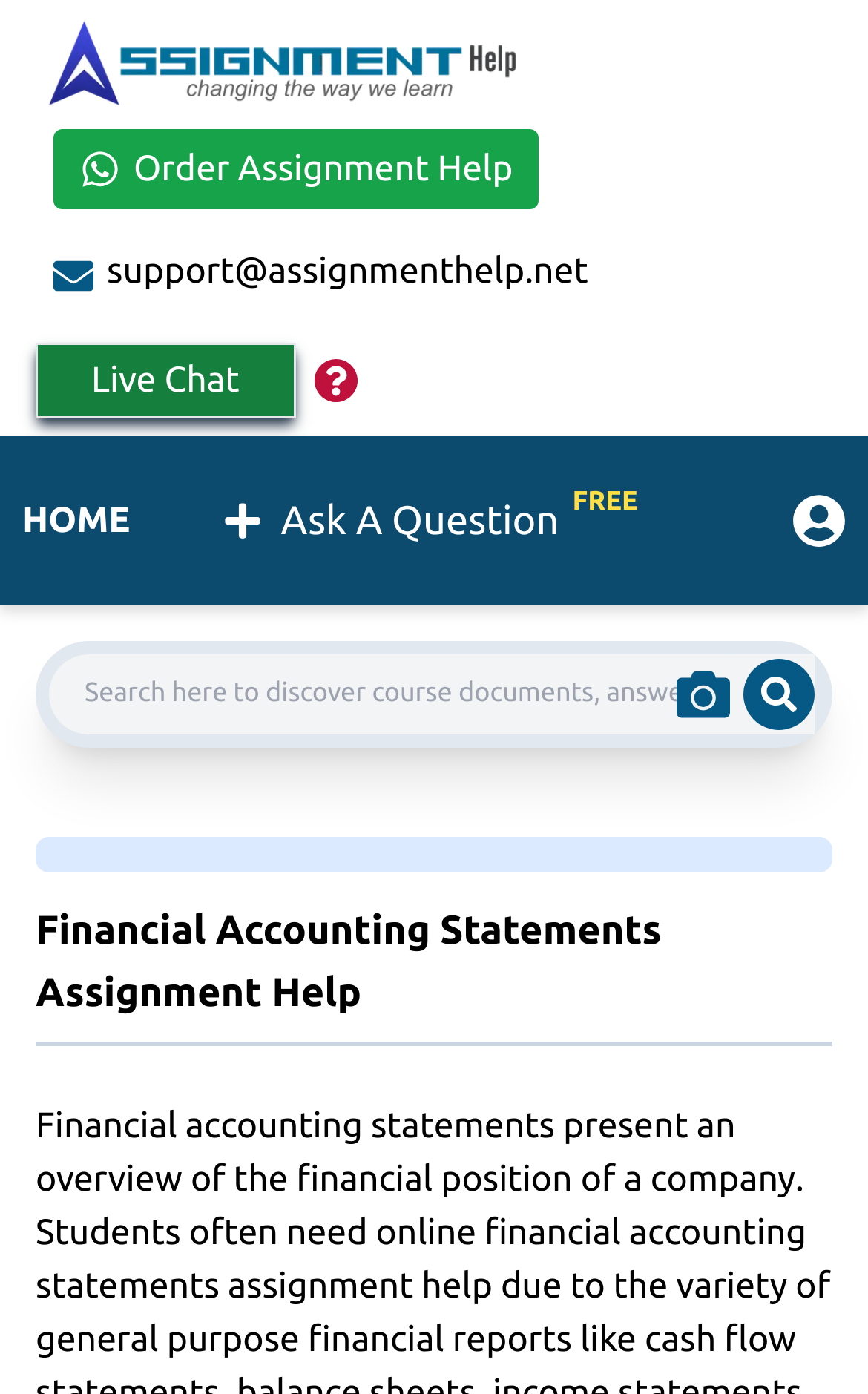Locate the bounding box coordinates of the element you need to click to accomplish the task described by this instruction: "Check the 'Recent Posts' section".

None